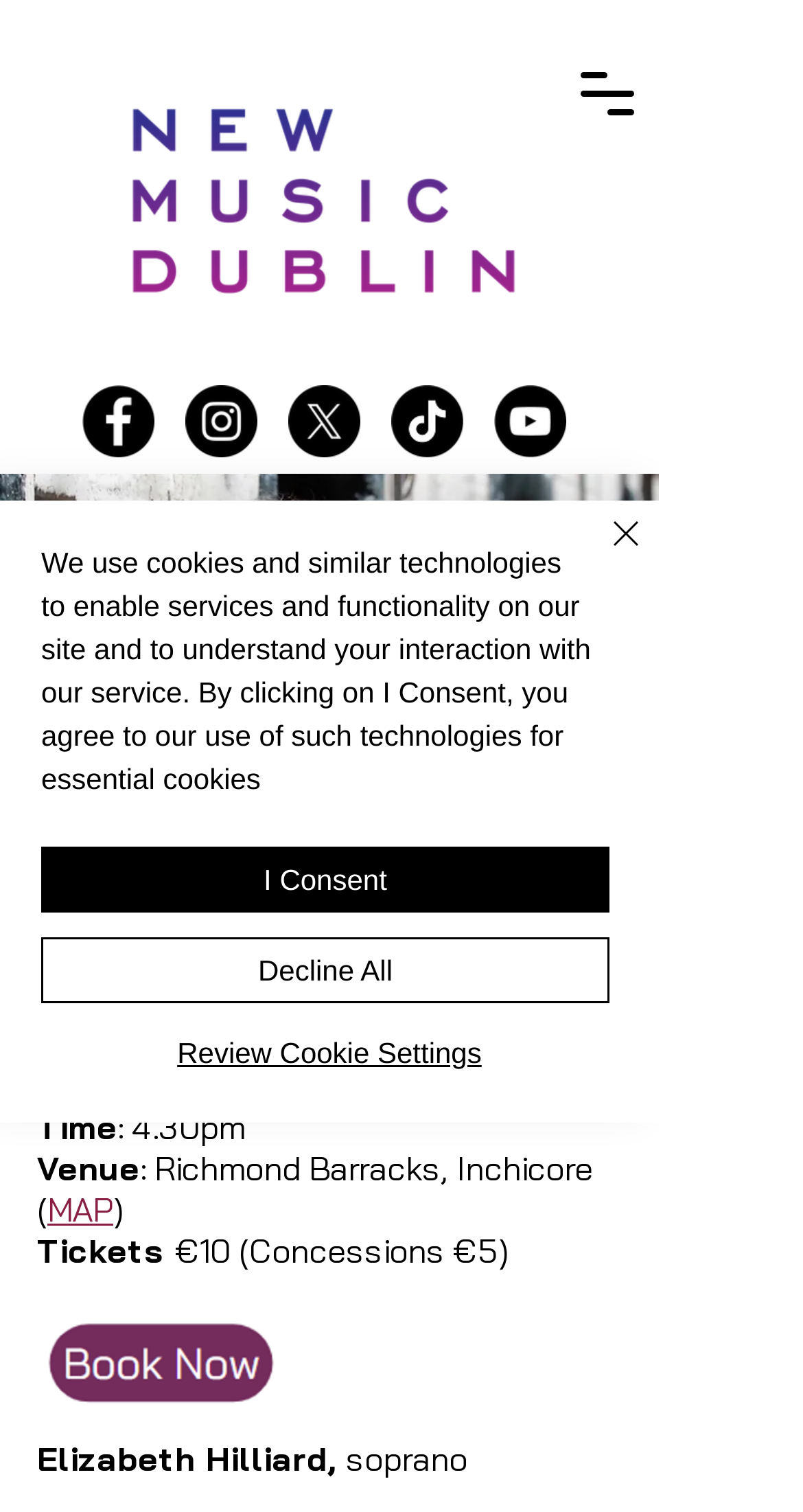What is the date of the event?
Refer to the image and offer an in-depth and detailed answer to the question.

I found the answer by looking at the 'Date' section on the webpage, which is located below the 'Great Women at Richmond Barracks' heading. The 'Date' section has a label 'Date' and a value 'Thursday 20th April'.